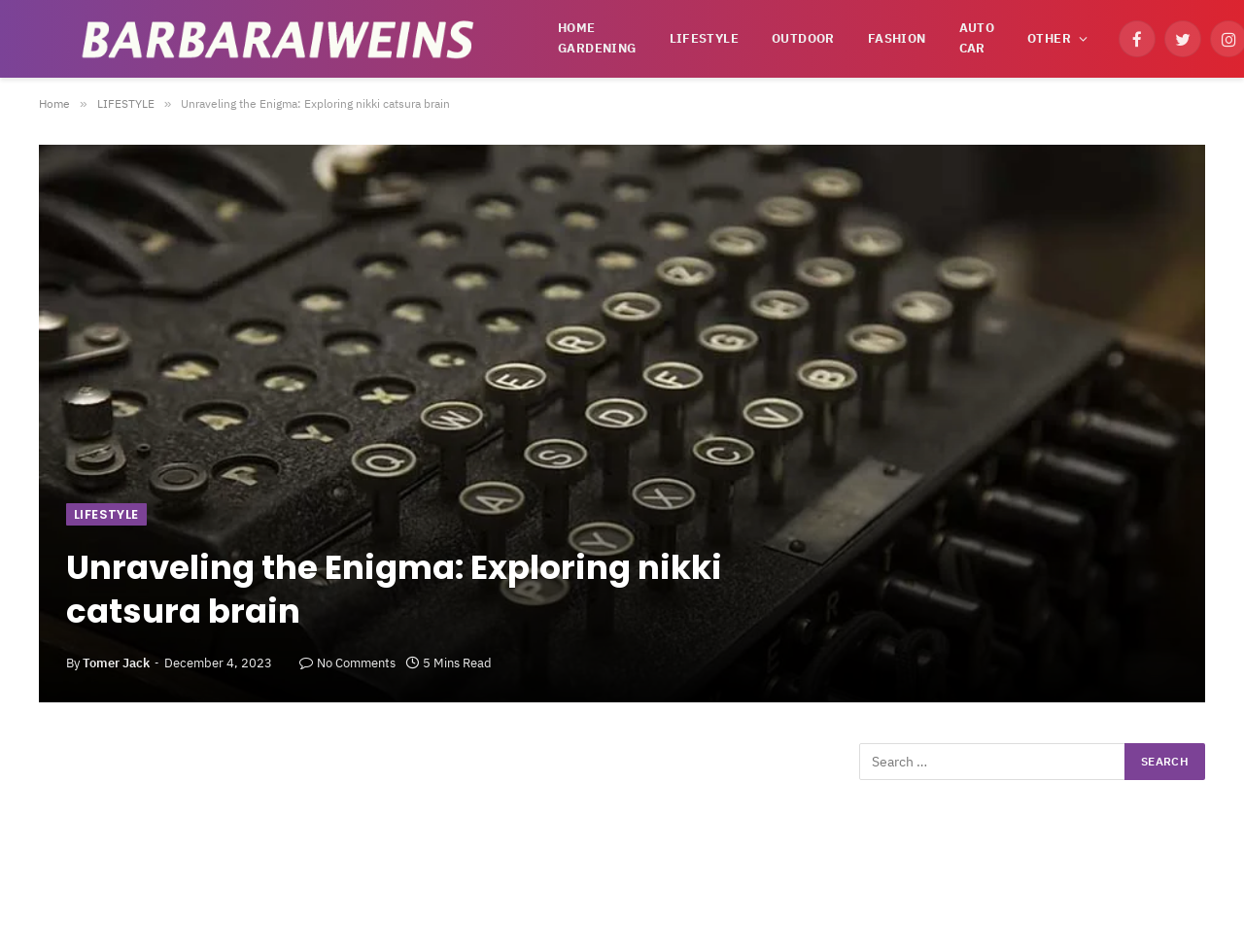What is the category of the article? Using the information from the screenshot, answer with a single word or phrase.

LIFESTYLE